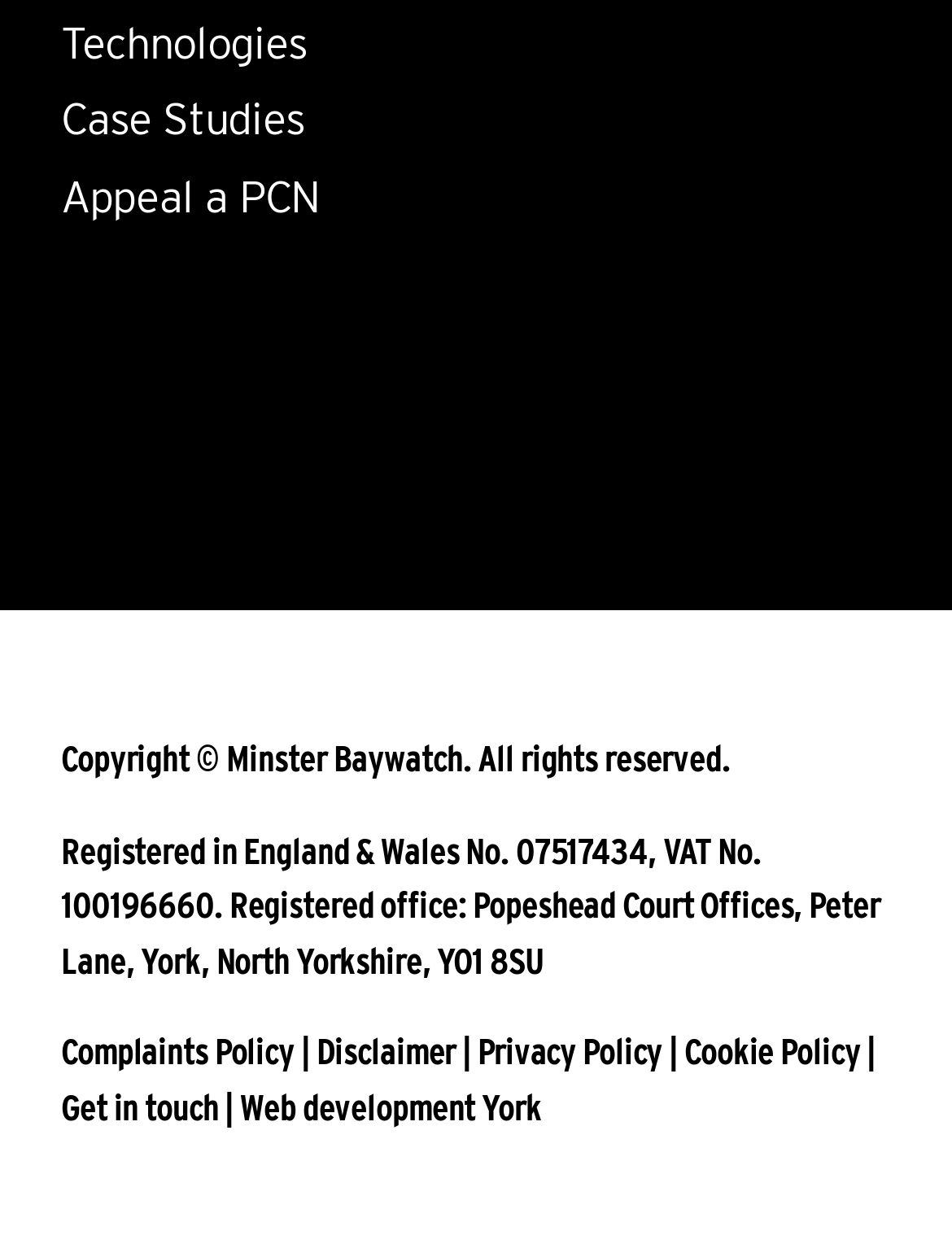Provide a one-word or brief phrase answer to the question:
What is the registered office address of the company?

Popeshead Court Offices, Peter Lane, York, North Yorkshire, YO1 8SU